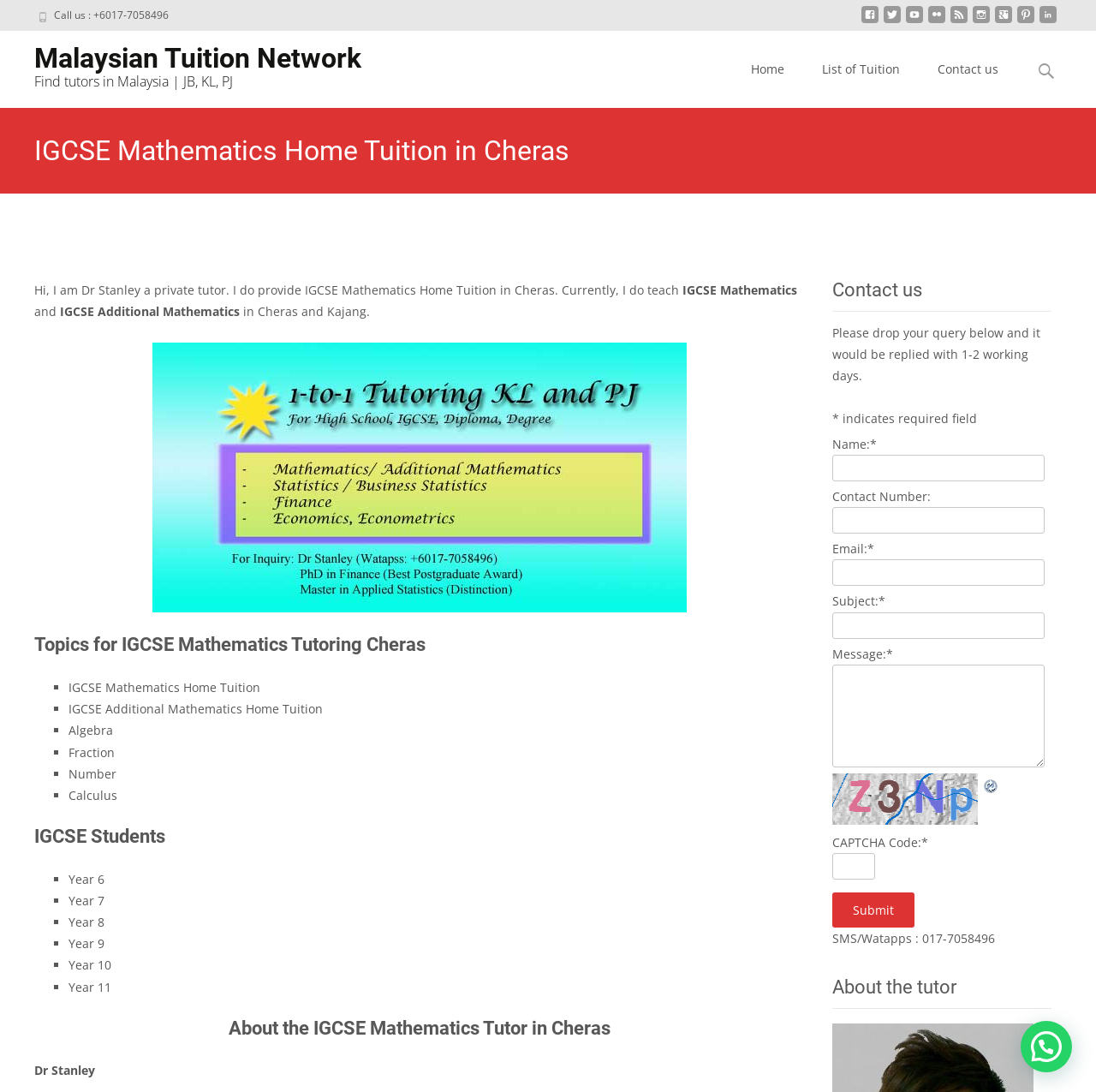Please provide the bounding box coordinates for the element that needs to be clicked to perform the instruction: "Refresh the CAPTCHA image". The coordinates must consist of four float numbers between 0 and 1, formatted as [left, top, right, bottom].

[0.896, 0.71, 0.913, 0.725]